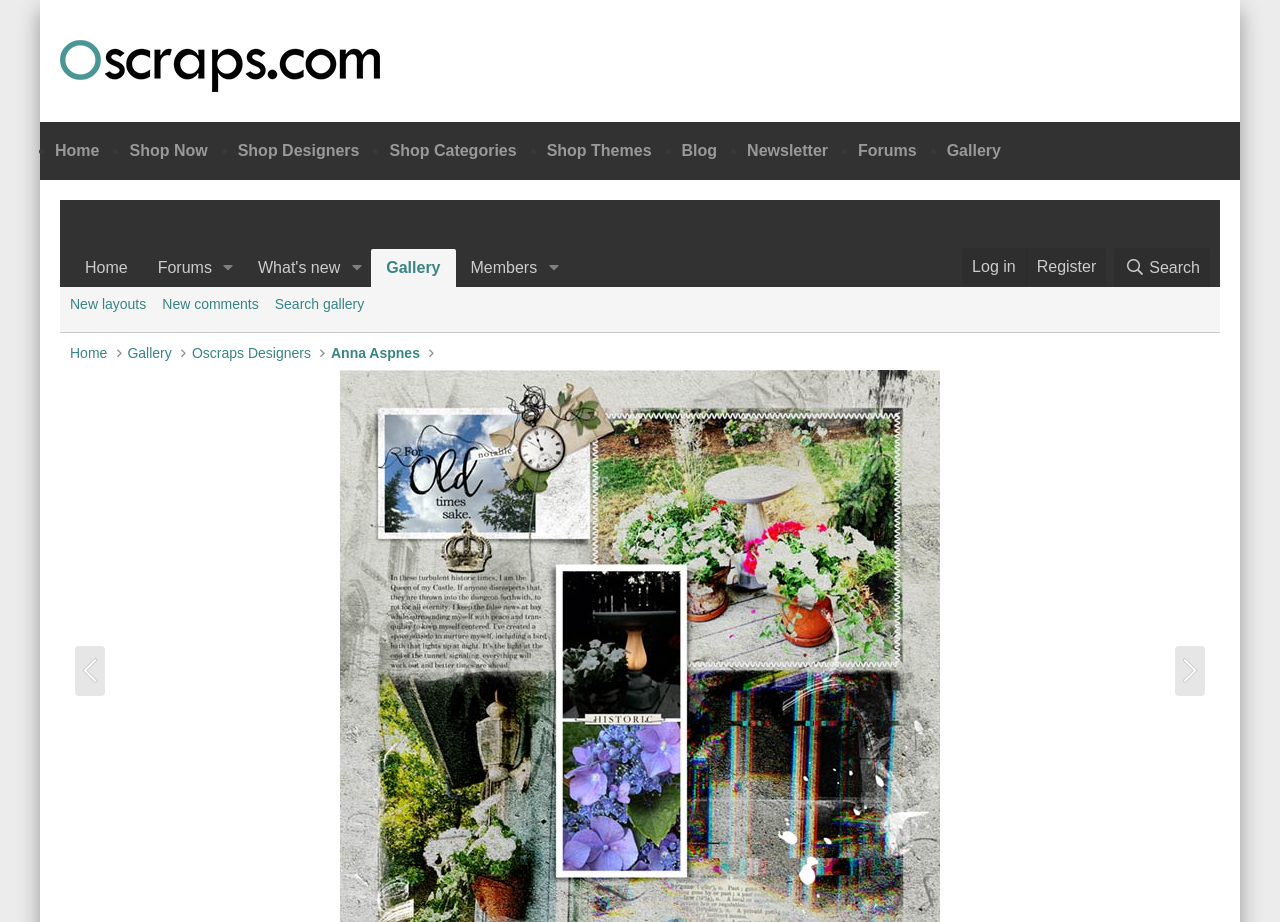What is the name of the community?
Please elaborate on the answer to the question with detailed information.

The name of the community can be found in the heading element at the top of the webpage, which is 'Oscraps | Oscraps Digital Scrapbooking and Artist Community'.